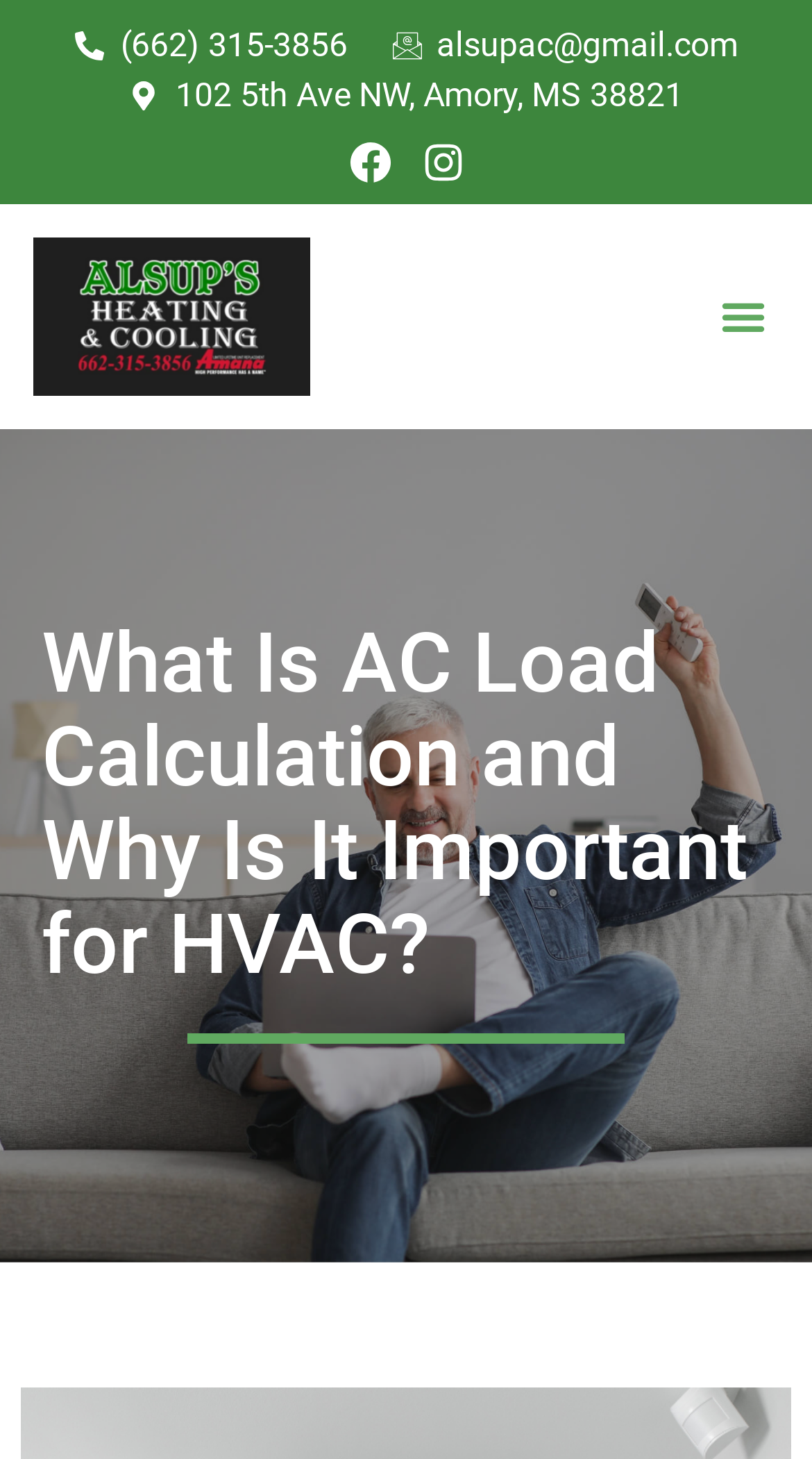Given the description "(662) 315-3856", determine the bounding box of the corresponding UI element.

[0.091, 0.014, 0.428, 0.049]